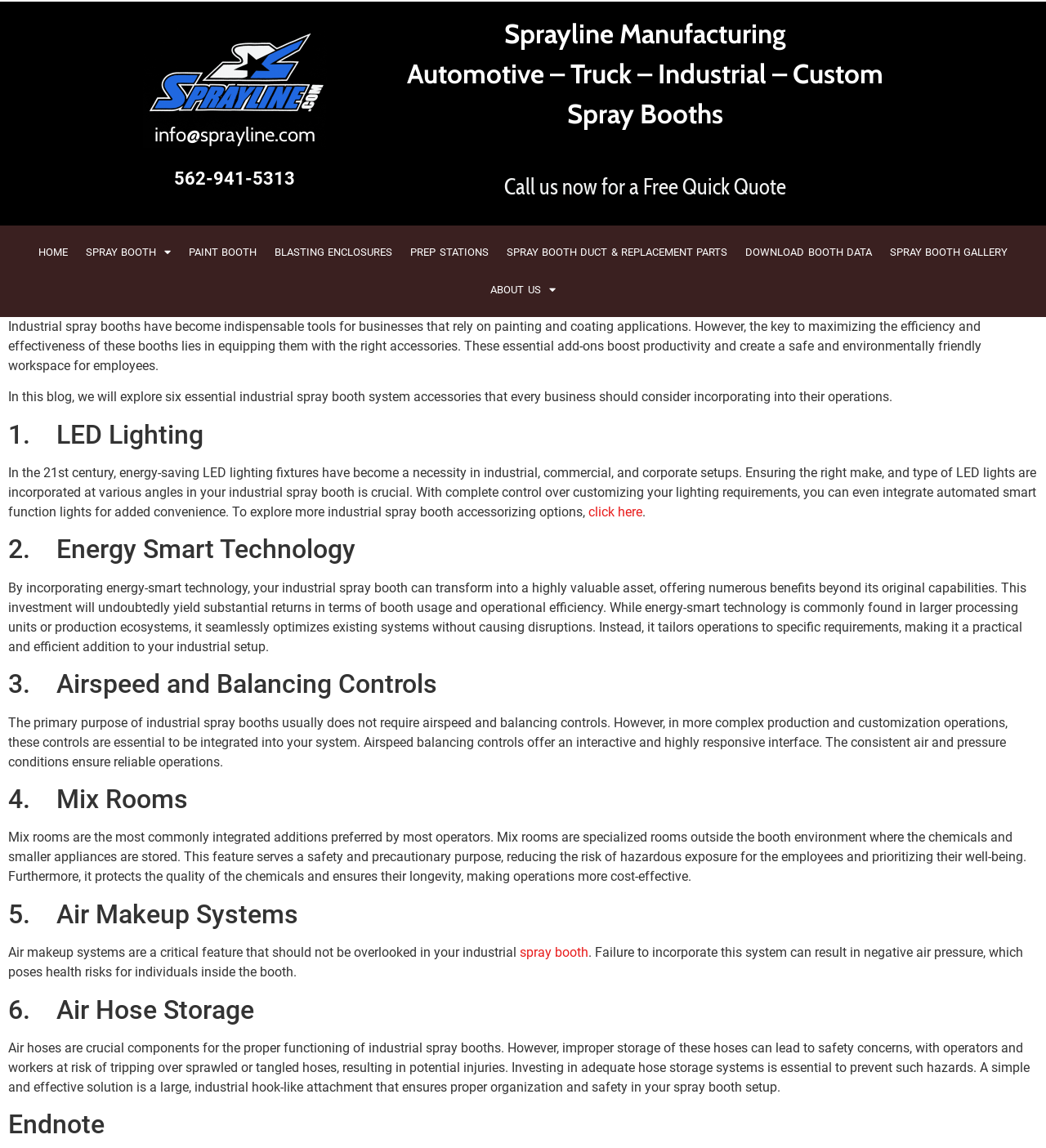Offer a detailed explanation of the webpage layout and contents.

The webpage is about industrial spray booth system accessories, with a focus on six essential add-ons that can enhance the performance and efficiency of these booths. At the top of the page, there is a large image of a spray paint booth, accompanied by the company's contact information, including an email address and phone number. 

Below the image, there is a heading that reads "Sprayline Manufacturing Automotive – Truck – Industrial – Custom Spray Booths". To the right of this heading, there is a call-to-action button that encourages visitors to call for a free quick quote. 

The main navigation menu is located above the heading, with links to various pages, including "HOME", "SPRAY BOOTH", "PAINT BOOTH", "BLASTING ENCLOSURES", "PREP STATIONS", "SPRAY BOOTH DUCT & REPLACEMENT PARTS", "DOWNLOAD BOOTH DATA", and "SPRAY BOOTH GALLERY". There are also two dropdown menus, one for "SPRAY BOOTH" and another for "ABOUT US".

The main content of the page is divided into six sections, each highlighting a different industrial spray booth system accessory. These sections are headed by numbers, starting from "1. LED Lighting" and ending with "6. Air Hose Storage". Each section provides a detailed description of the accessory, its benefits, and how it can enhance the performance and safety of the spray booth.

Throughout the page, there are several links to other pages, including a link to explore more industrial spray booth accessorizing options. The page concludes with an "Endnote" section at the bottom.